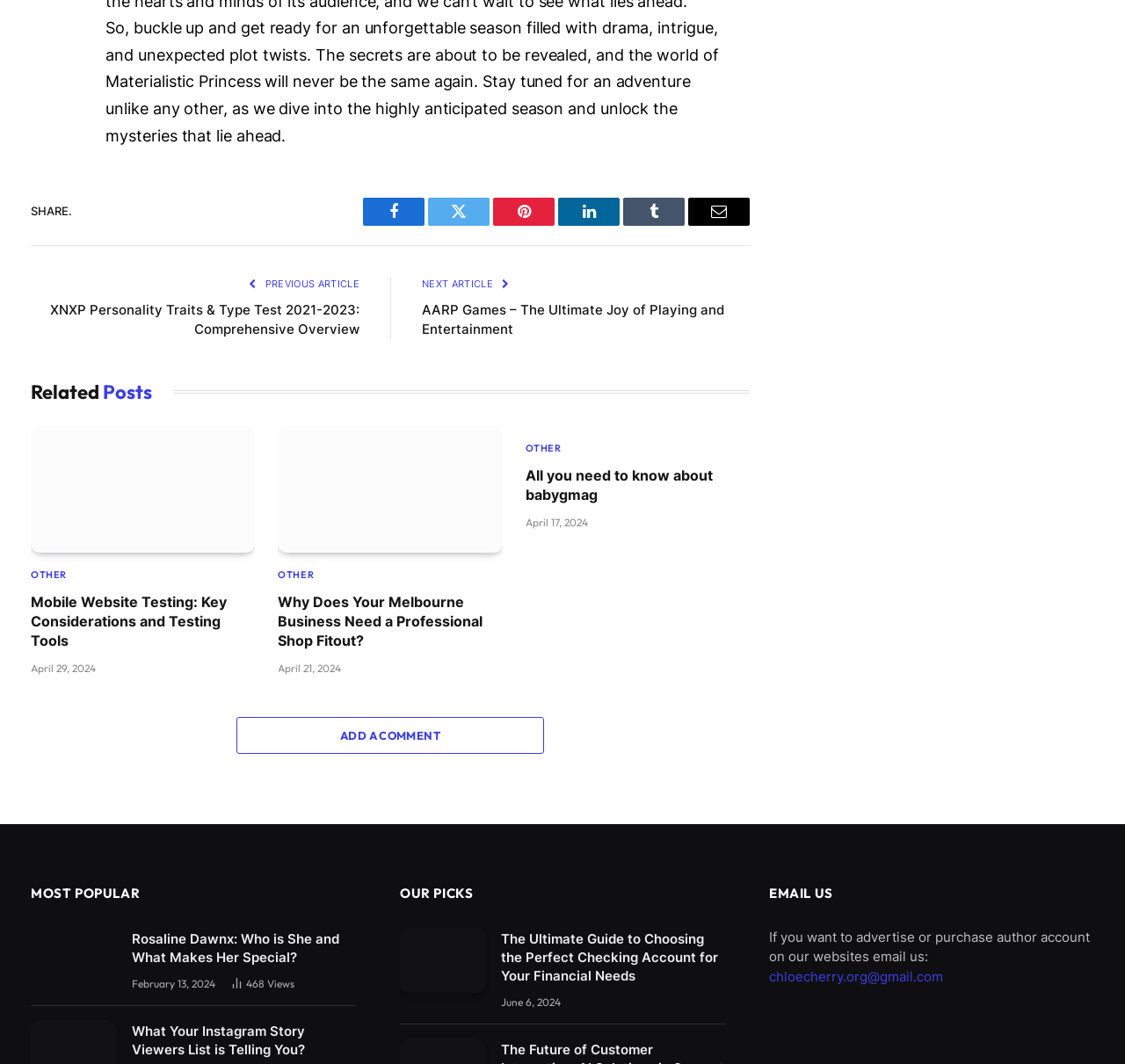Refer to the image and answer the question with as much detail as possible: How many article views does the article 'Rosaline Dawnx: Who is She and What Makes Her Special?' have?

The number of article views of the article 'Rosaline Dawnx: Who is She and What Makes Her Special?' can be found by looking at the generic element with the text '468 Article Views' which is a child of the article element with the heading 'Rosaline Dawnx: Who is She and What Makes Her Special?'.